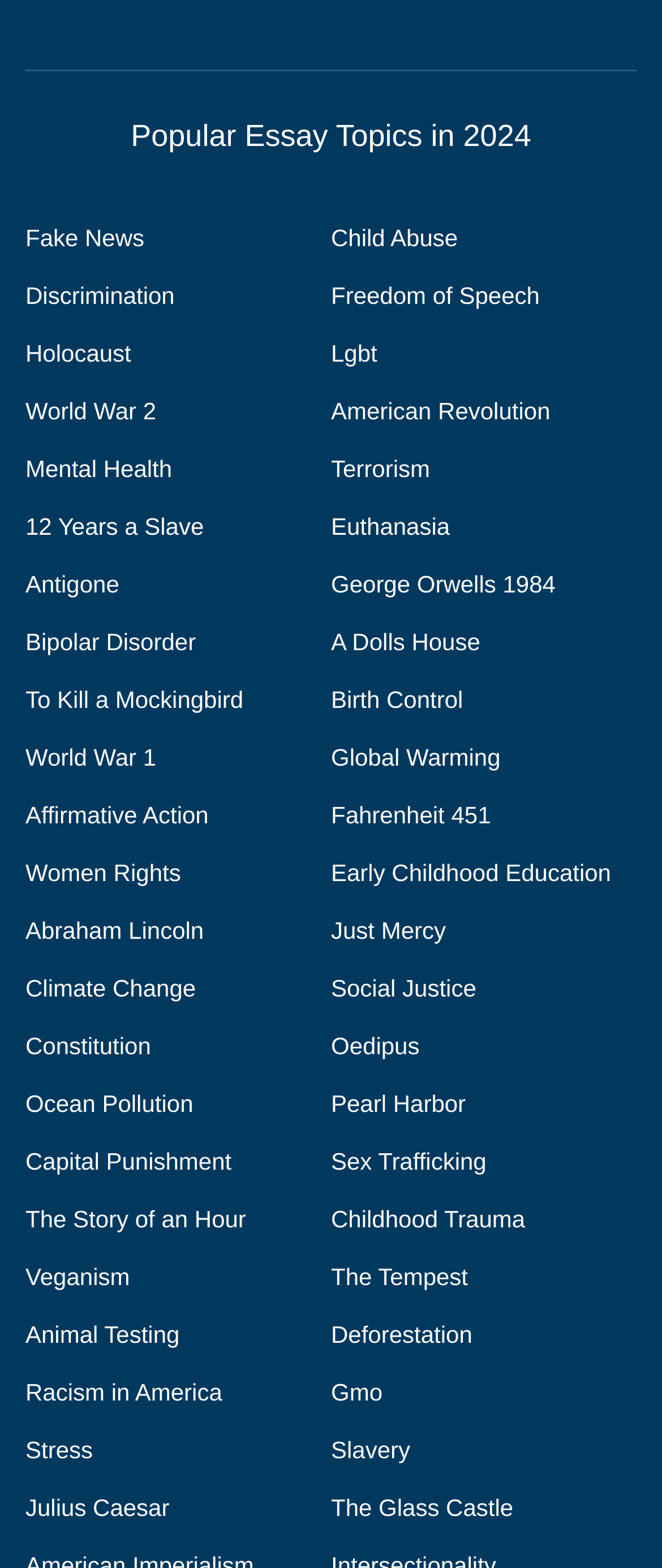Provide the bounding box coordinates of the HTML element this sentence describes: "World War 2".

[0.038, 0.253, 0.236, 0.271]